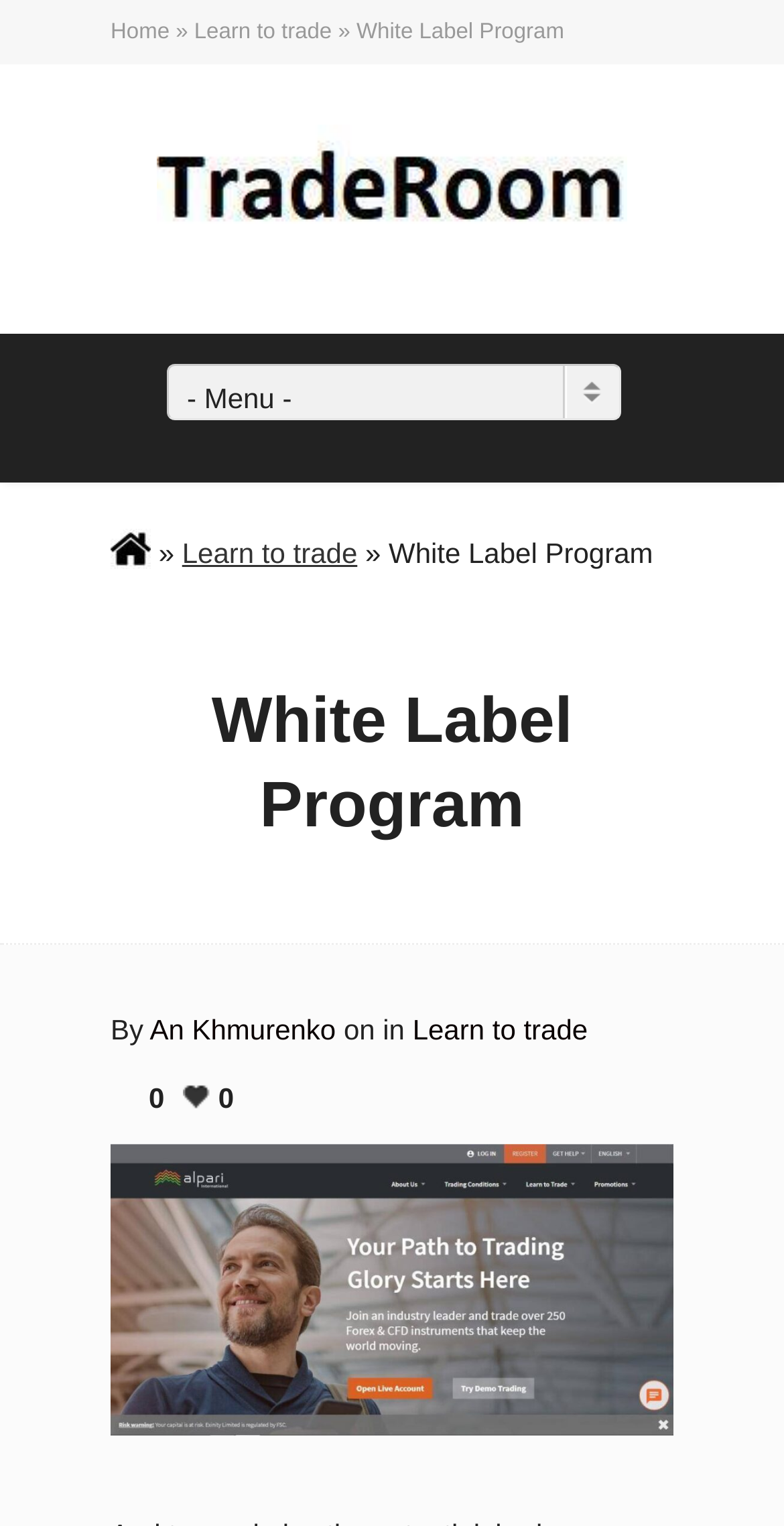Locate the UI element described as follows: "Learn to trade". Return the bounding box coordinates as four float numbers between 0 and 1 in the order [left, top, right, bottom].

[0.232, 0.352, 0.456, 0.373]